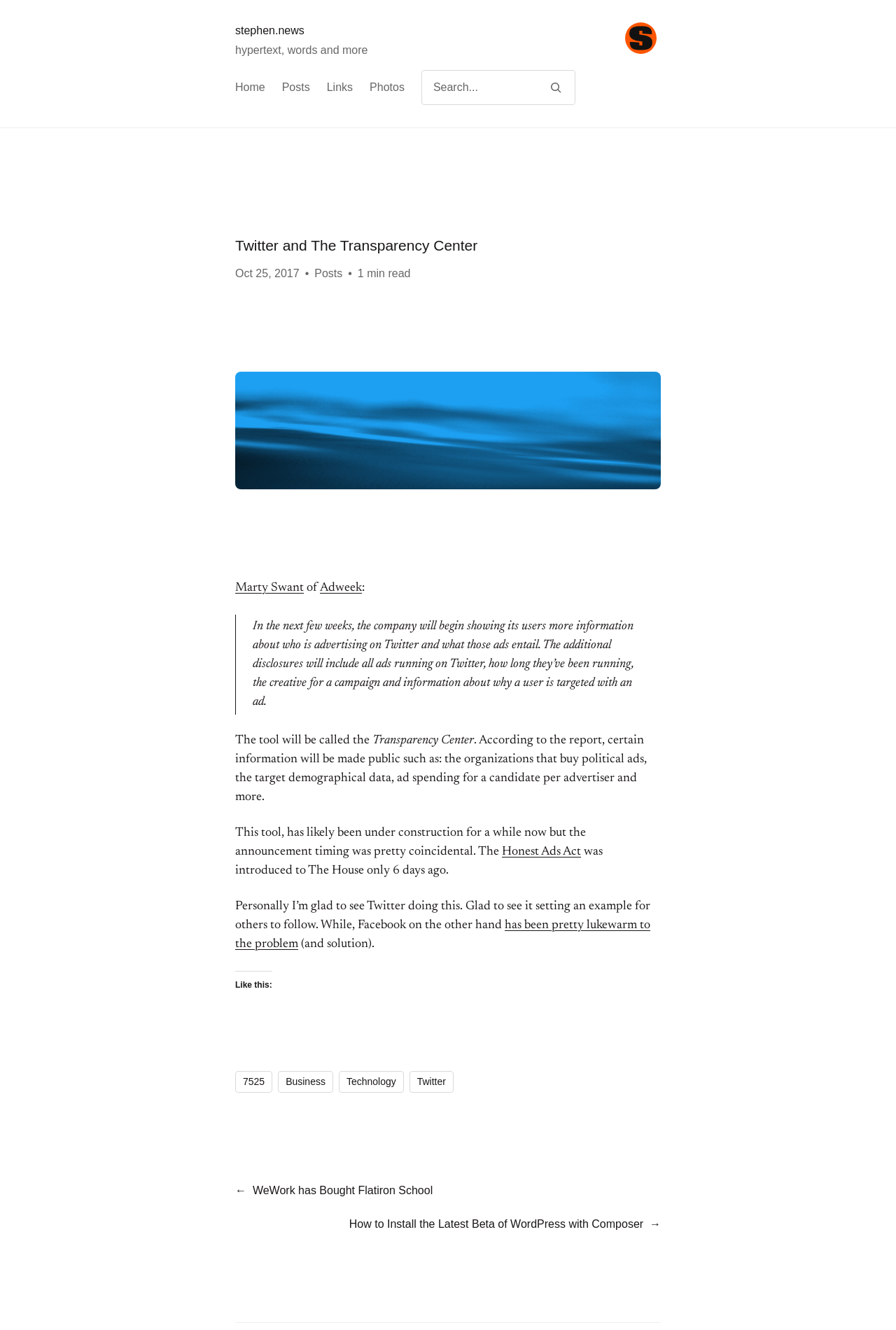What is the name of the act mentioned in the article?
Based on the visual content, answer with a single word or a brief phrase.

Honest Ads Act